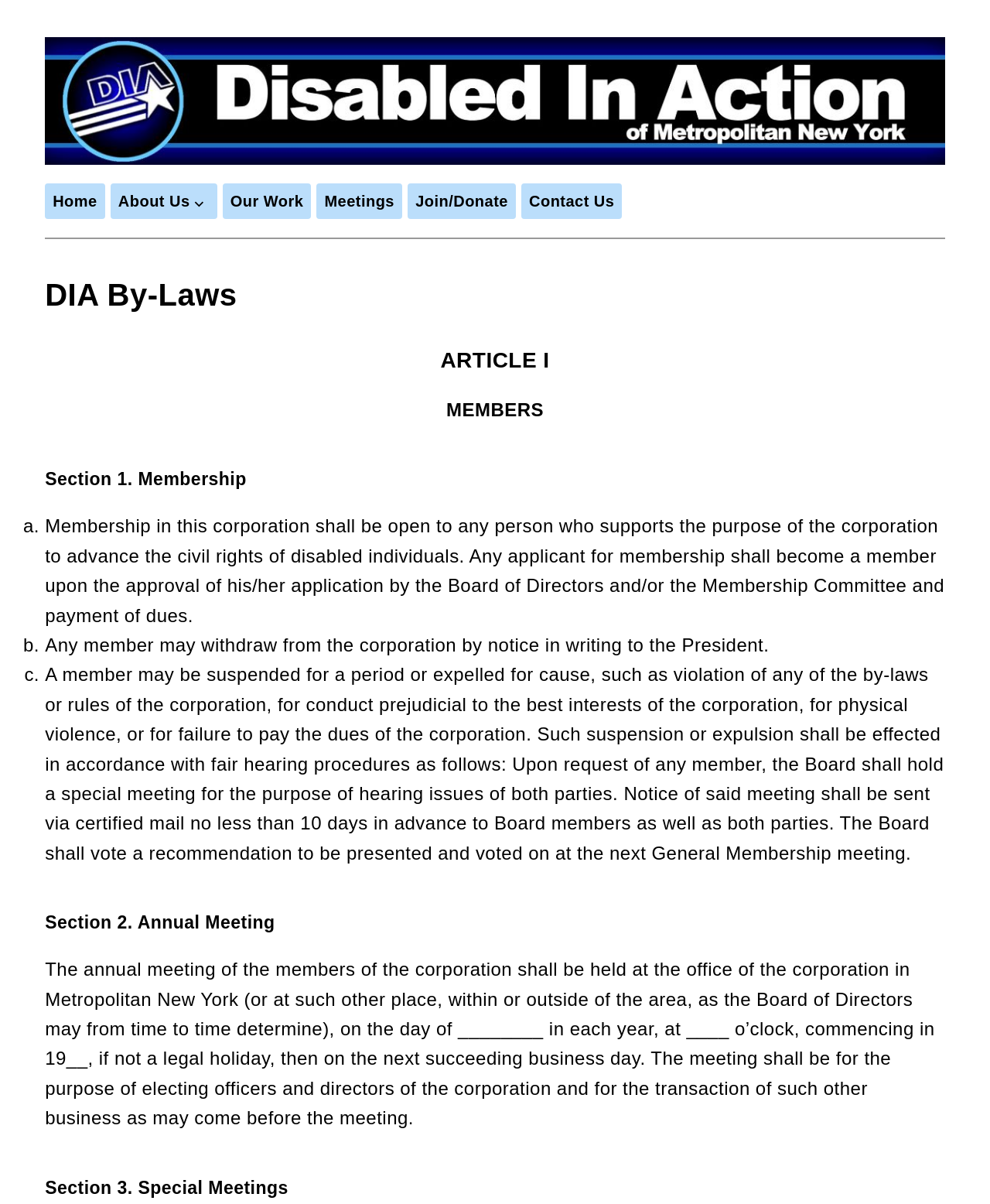What are the consequences of violating by-laws or rules? From the image, respond with a single word or brief phrase.

Suspension or expulsion